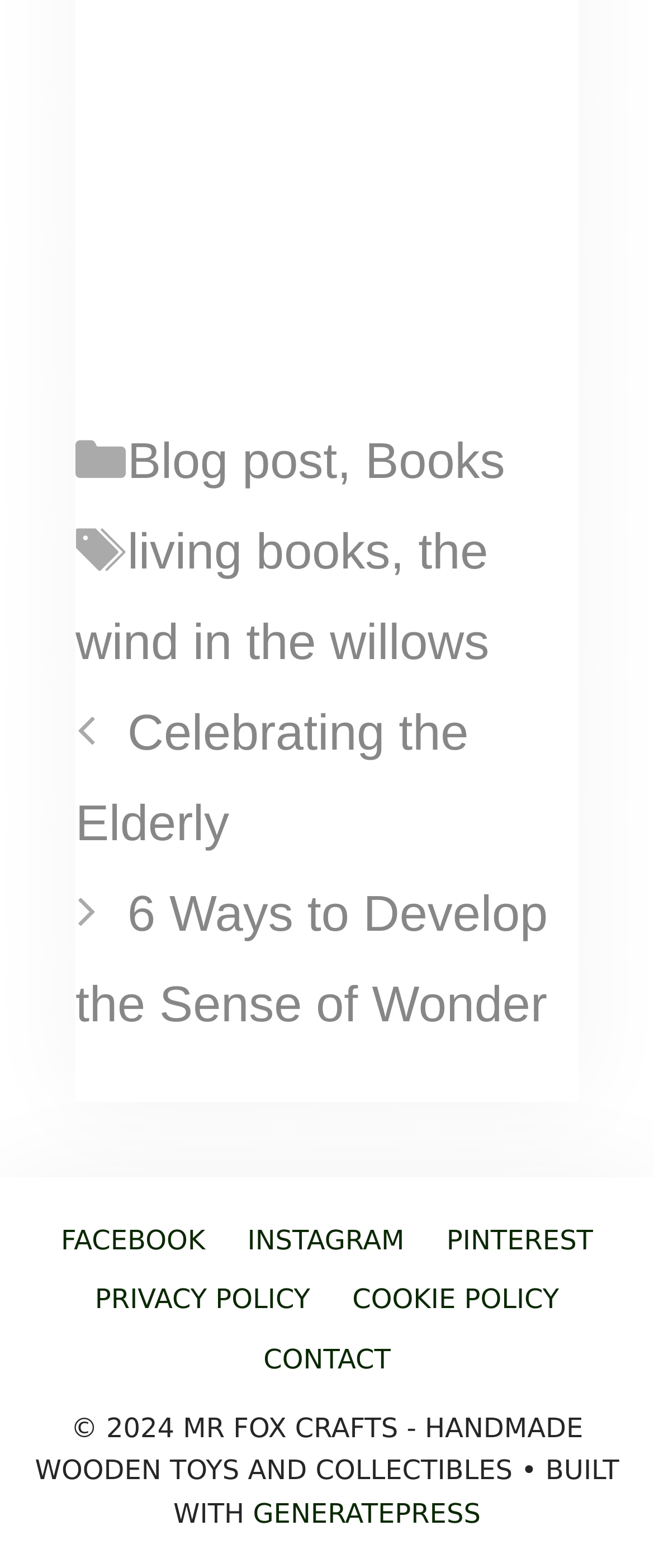Provide a brief response to the question using a single word or phrase: 
How many social media links are there in the footer?

3